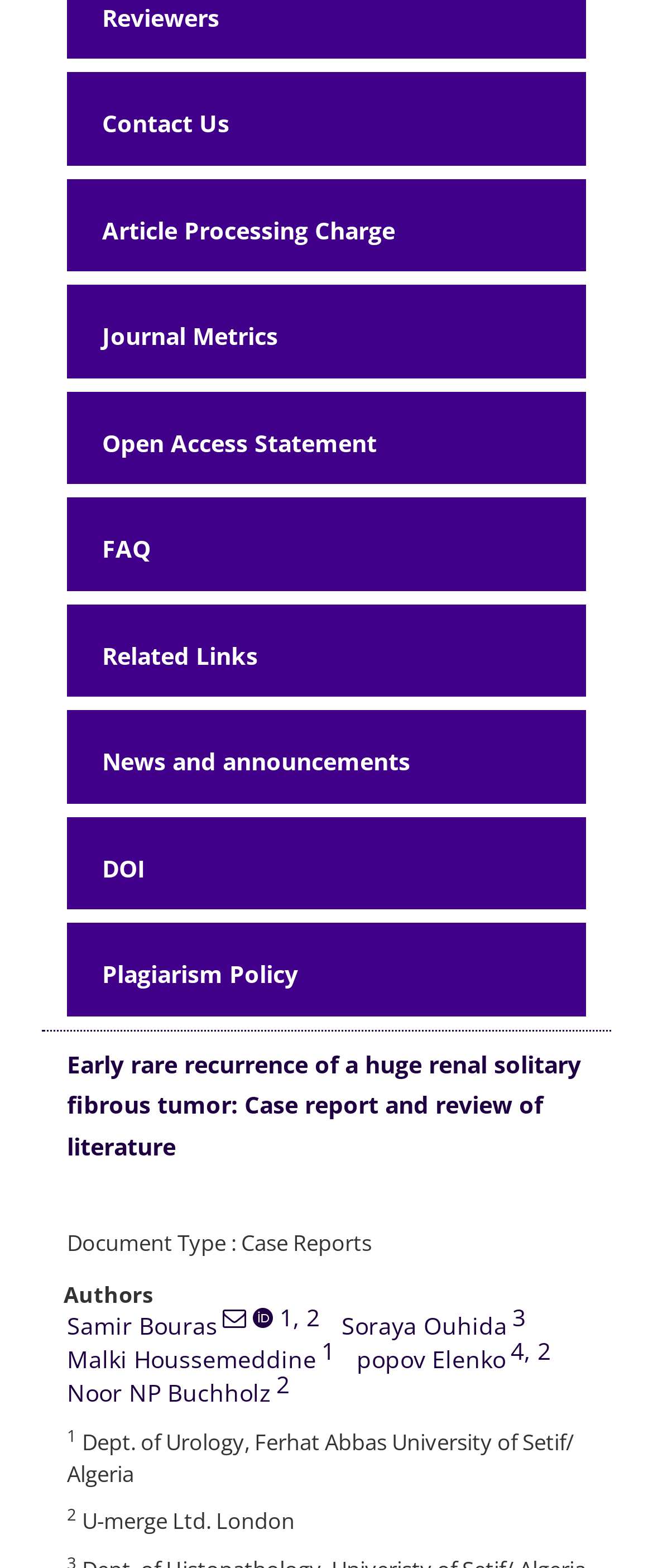Determine the bounding box coordinates of the clickable area required to perform the following instruction: "Click on 'What Size Amp Do I Need For A 1000 Watt Sub?'". The coordinates should be represented as four float numbers between 0 and 1: [left, top, right, bottom].

None